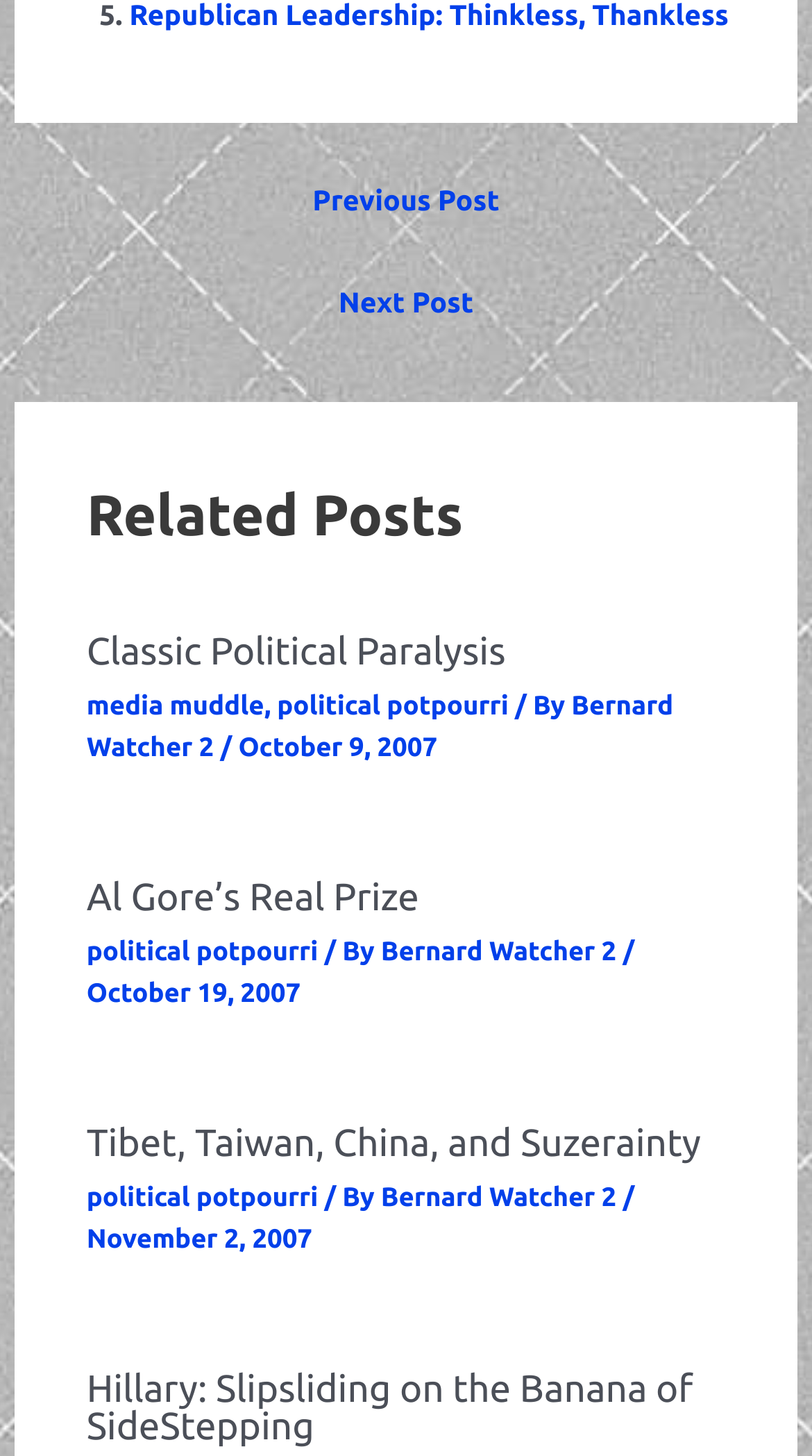Who is the author of the related post 'Al Gore’s Real Prize'?
Based on the image, please offer an in-depth response to the question.

I looked at the link elements with a '/ By' text nearby and found that the author of the related post 'Al Gore’s Real Prize' is 'Bernard Watcher 2'.